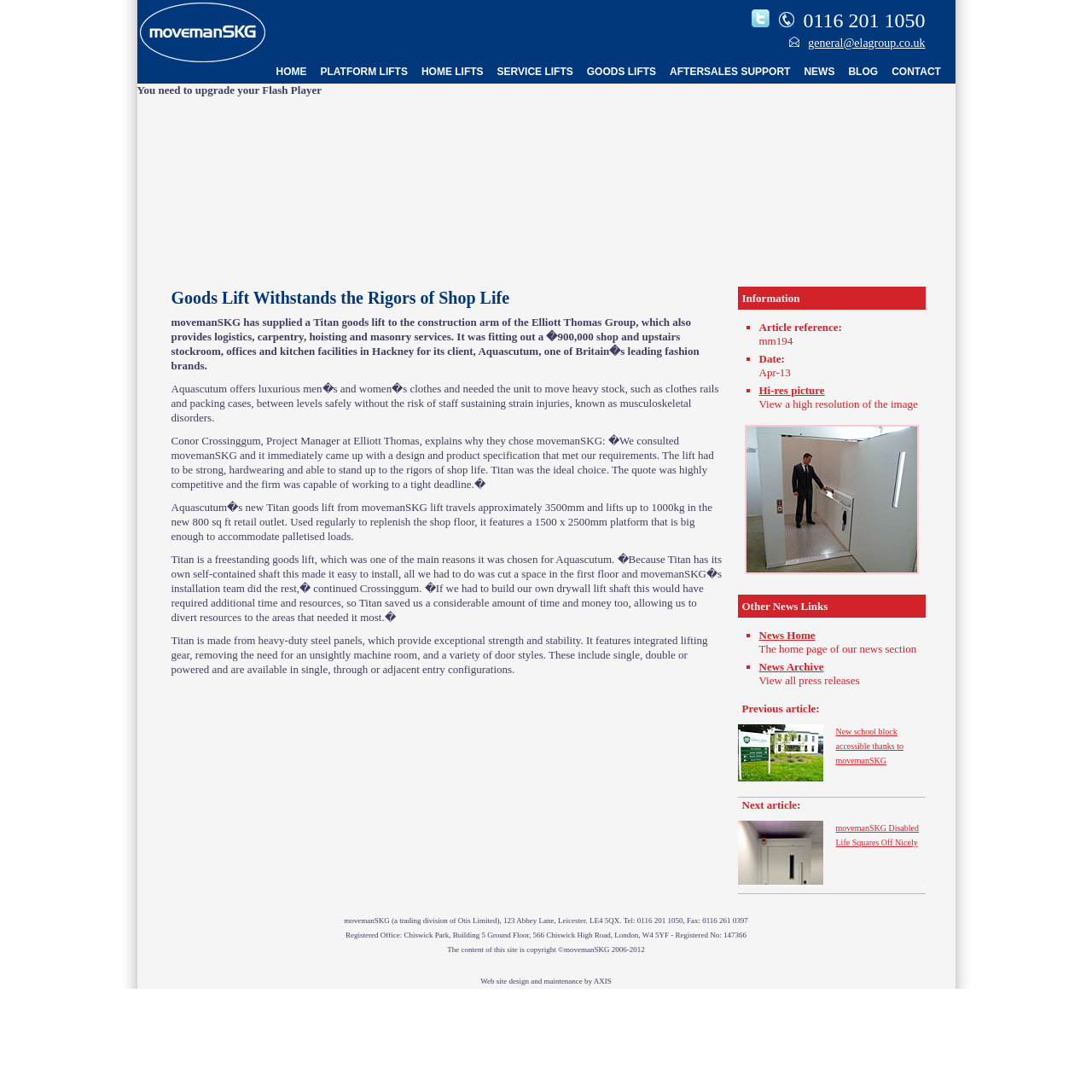Offer a comprehensive description of the webpage’s content and structure.

The webpage is about a goods lift solution provided by movemanSKG, a company that specializes in goods lifts and platform lifts. At the top of the page, there is a logo and a navigation menu with links to different sections of the website, including "HOME", "PLATFORM LIFTS", "HOME LIFTS", "SERVICE LIFTS", "GOODS LIFTS", "AFTERSALES SUPPORT", "NEWS", "BLOG", and "CONTACT".

Below the navigation menu, there is a heading that reads "Goods Lift Withstands the Rigors of Shop Life". This is followed by a paragraph of text that describes how movemanSKG supplied a Titan goods lift to a construction company, which was used to fit out a shop and stockroom for a fashion brand, Aquascutum. The text explains how the lift was chosen for its strength, durability, and ability to withstand heavy use.

There are several images on the page, including a logo and a picture of the goods lift in use. The images are scattered throughout the page, with some appearing above or below blocks of text.

The page also includes several sections of text that provide more information about the goods lift, including its features, specifications, and benefits. There is a section that describes the lift's design and construction, as well as its ability to be installed quickly and easily.

In the lower half of the page, there are several links to other news articles, including "New school block accessible thanks to movemanSKG" and "movemanSKG Disabled Life Squares Off Nicely". There are also links to a high-resolution image of the goods lift and to the news archive.

At the very bottom of the page, there is a section that provides contact information for movemanSKG, including their address, phone number, and fax number. There is also a copyright notice and a credit for the website design and maintenance.